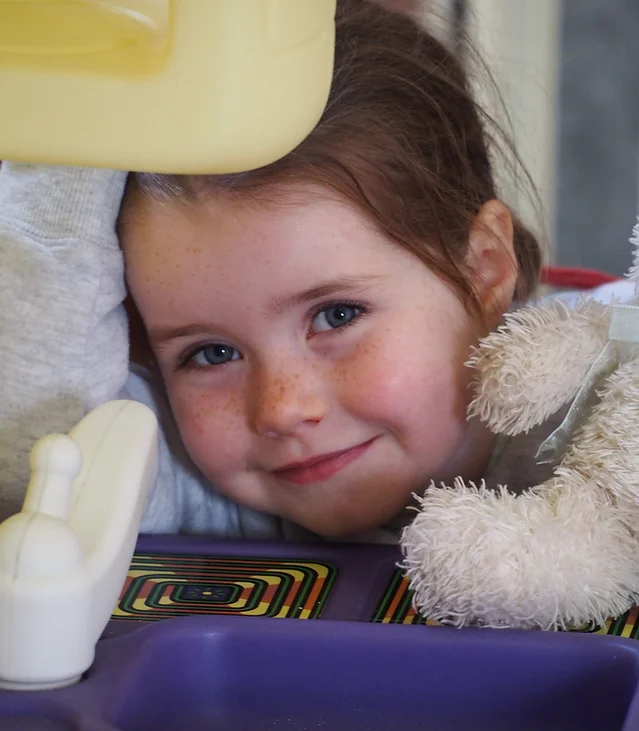What is the girl holding in her hand?
Based on the image, provide your answer in one word or phrase.

Teddy bear